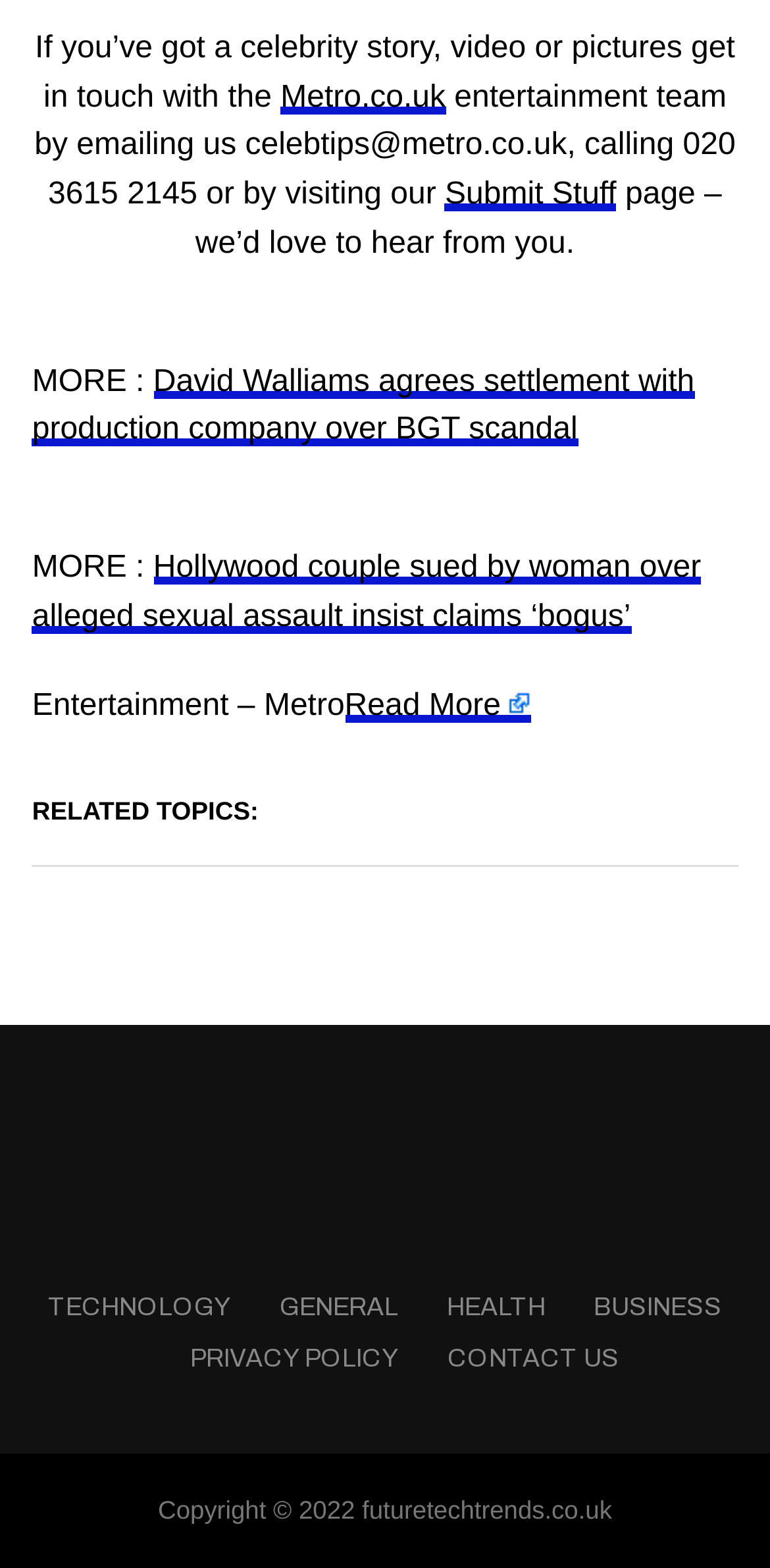Please reply to the following question using a single word or phrase: 
What is the phone number to contact the entertainment team?

020 3615 2145